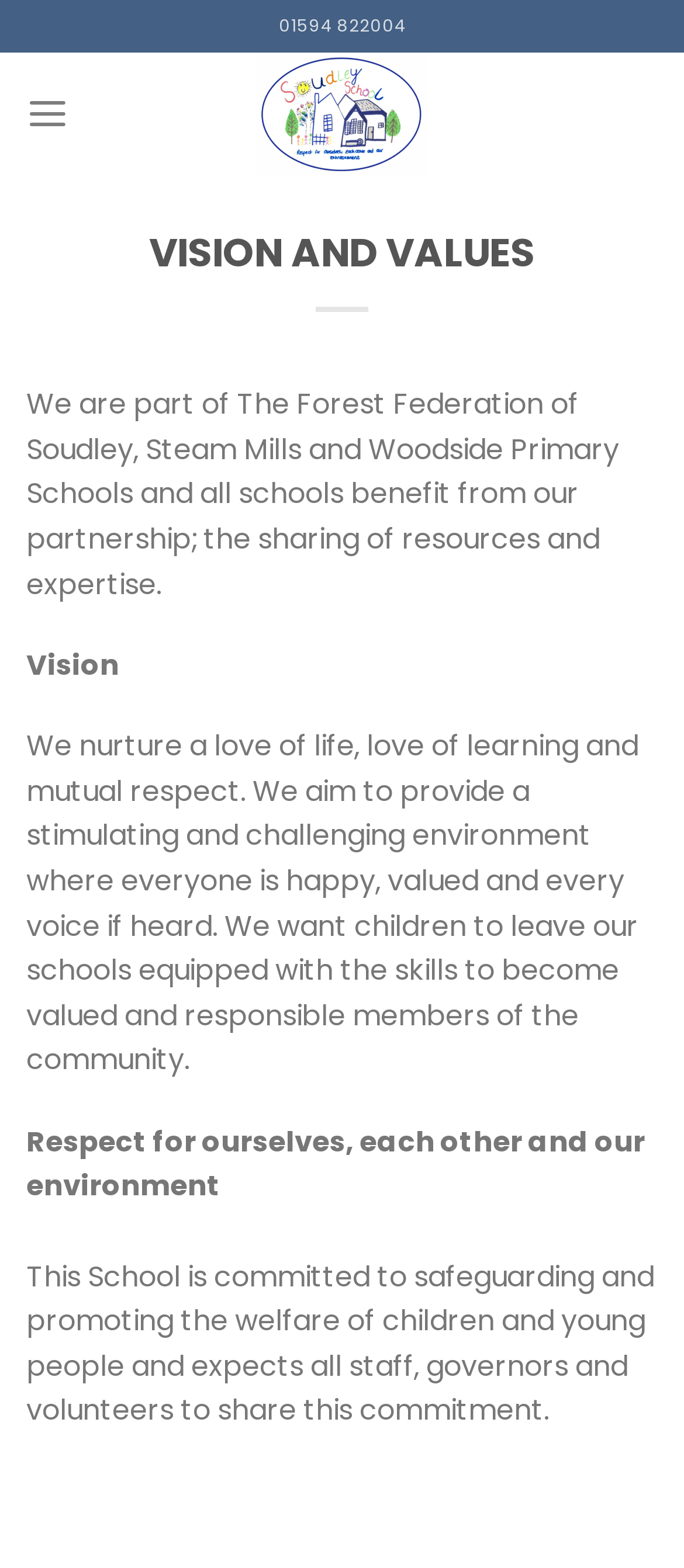Respond with a single word or phrase to the following question:
What is the vision of Soudley School?

Nurture a love of life, love of learning and mutual respect